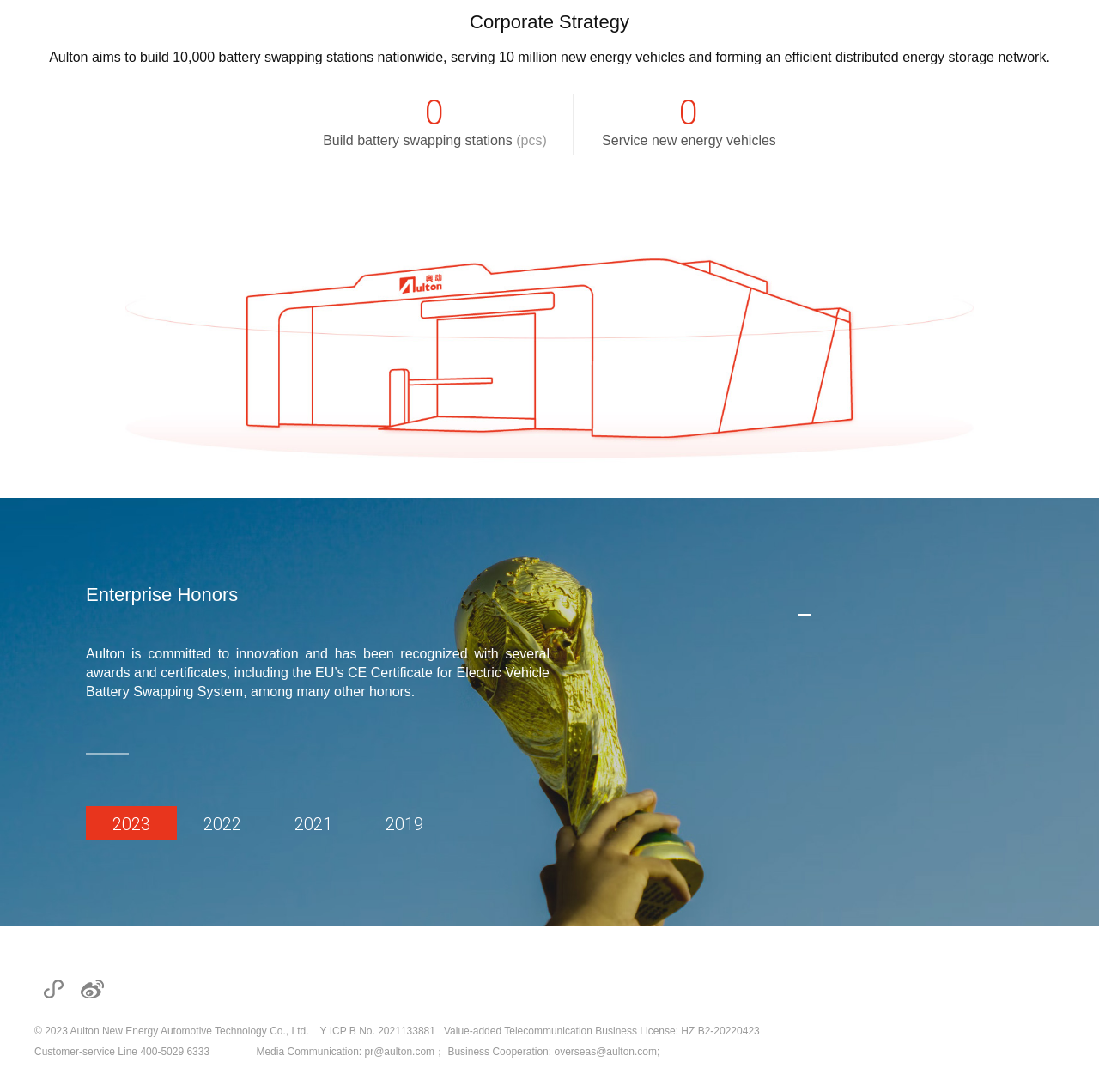What is the customer service line of Aulton?
Based on the content of the image, thoroughly explain and answer the question.

The webpage provides the customer service line of Aulton, which is 400-5029 6333, and also provides email addresses for media communication and business cooperation.